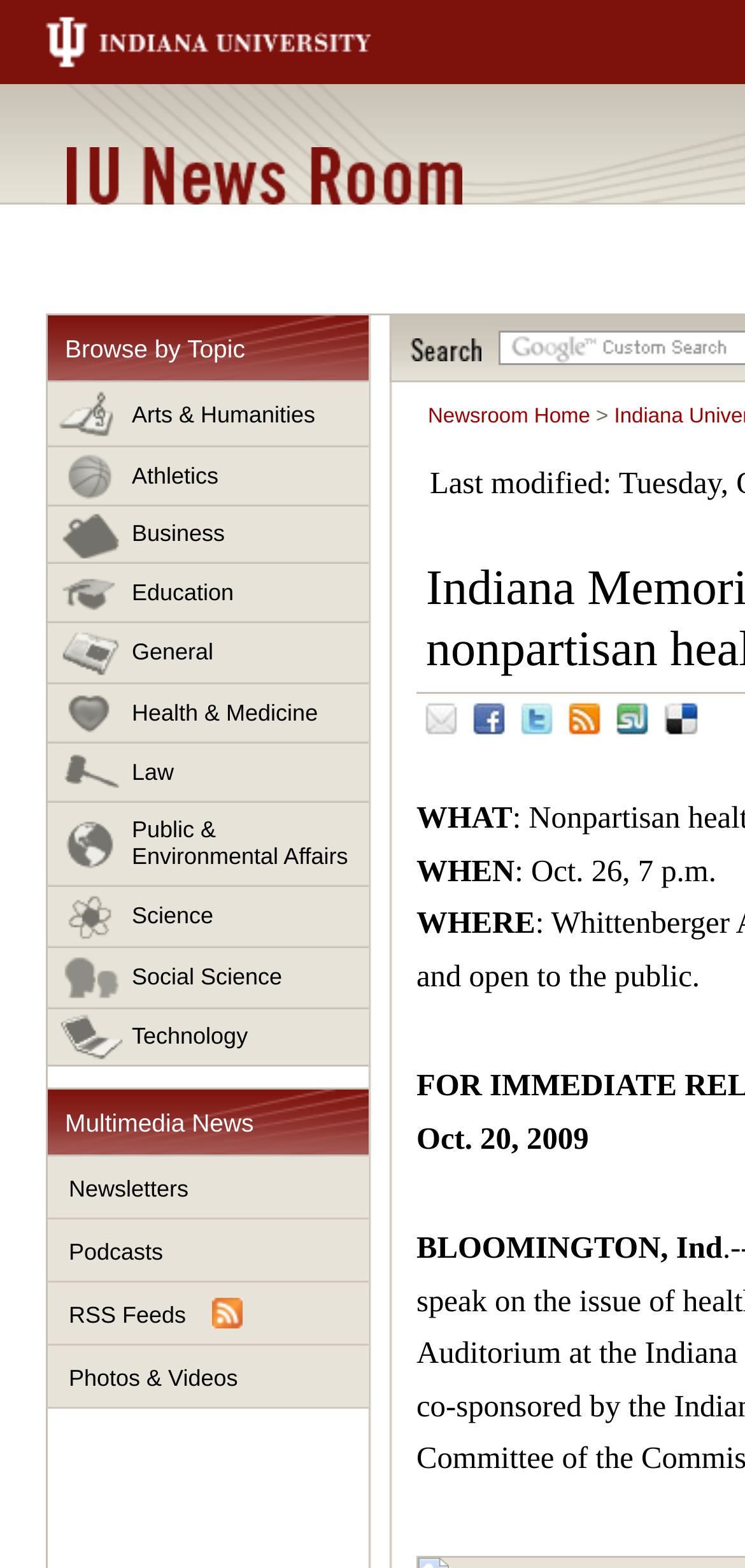Determine the bounding box coordinates for the clickable element to execute this instruction: "Email the news". Provide the coordinates as four float numbers between 0 and 1, i.e., [left, top, right, bottom].

[0.559, 0.443, 0.682, 0.482]